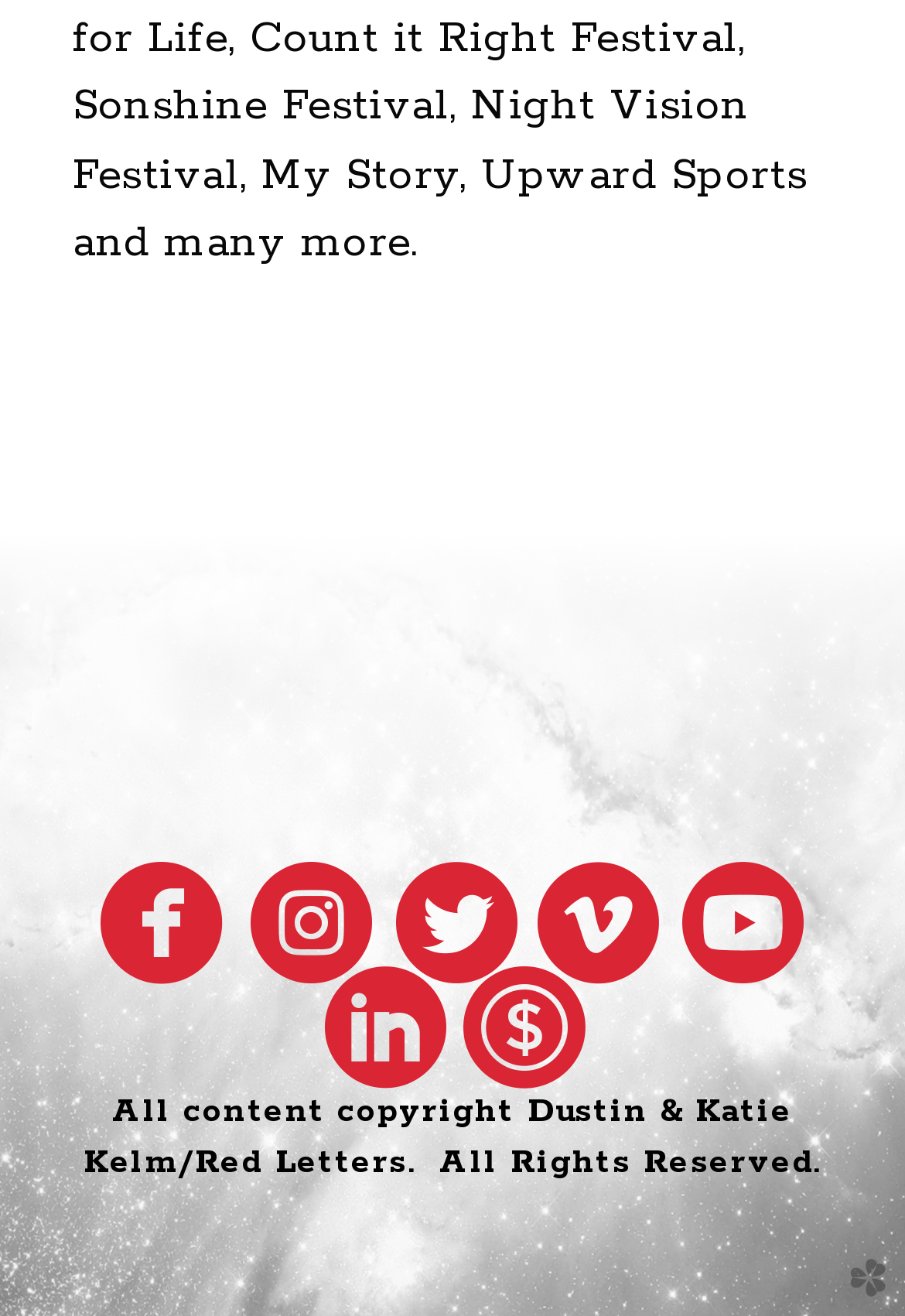Determine the bounding box coordinates of the clickable element to complete this instruction: "learn about church websites". Provide the coordinates in the format of four float numbers between 0 and 1, [left, top, right, bottom].

[0.921, 0.96, 0.987, 0.992]